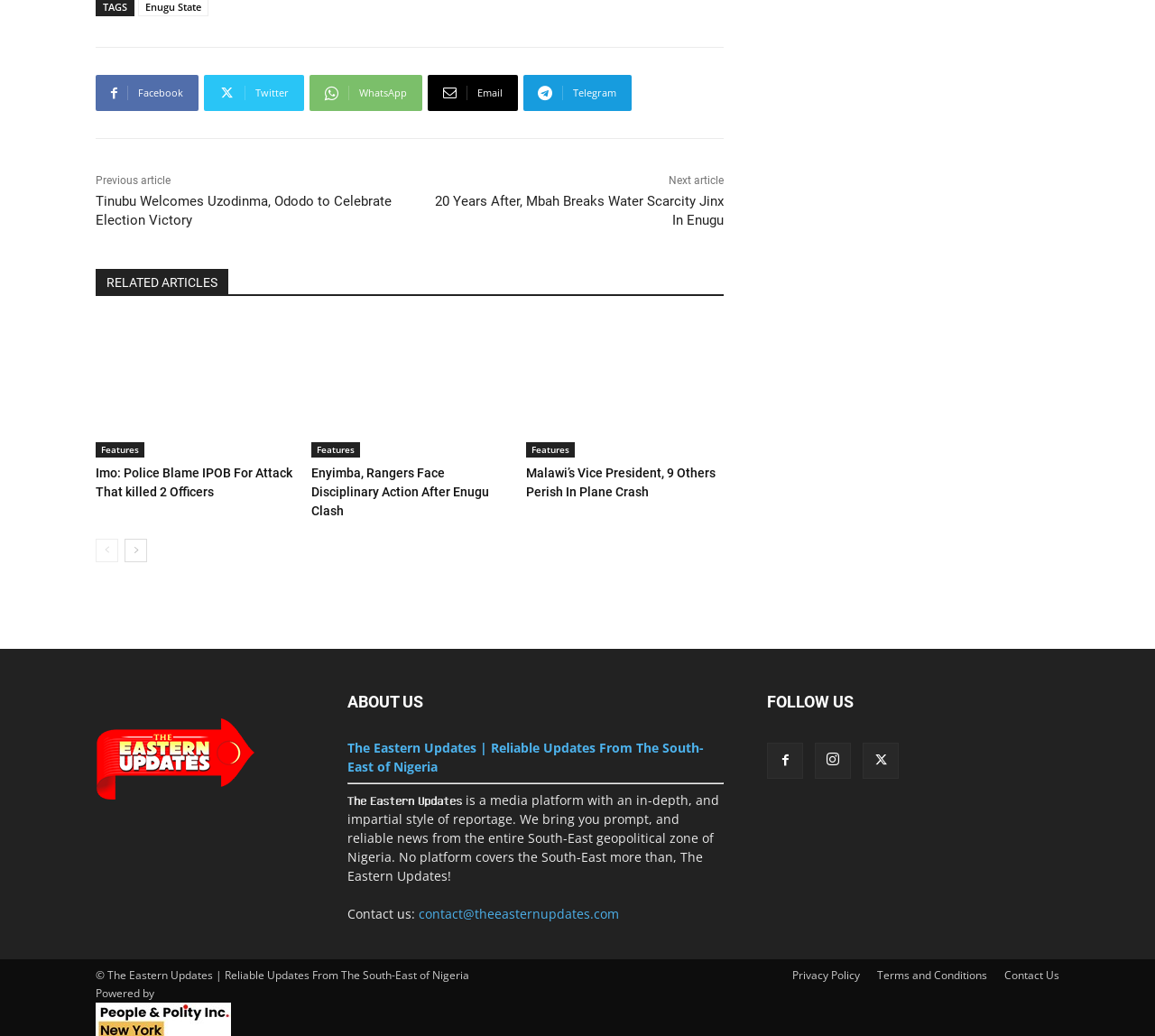Given the description: "Instagram", determine the bounding box coordinates of the UI element. The coordinates should be formatted as four float numbers between 0 and 1, [left, top, right, bottom].

[0.705, 0.697, 0.737, 0.732]